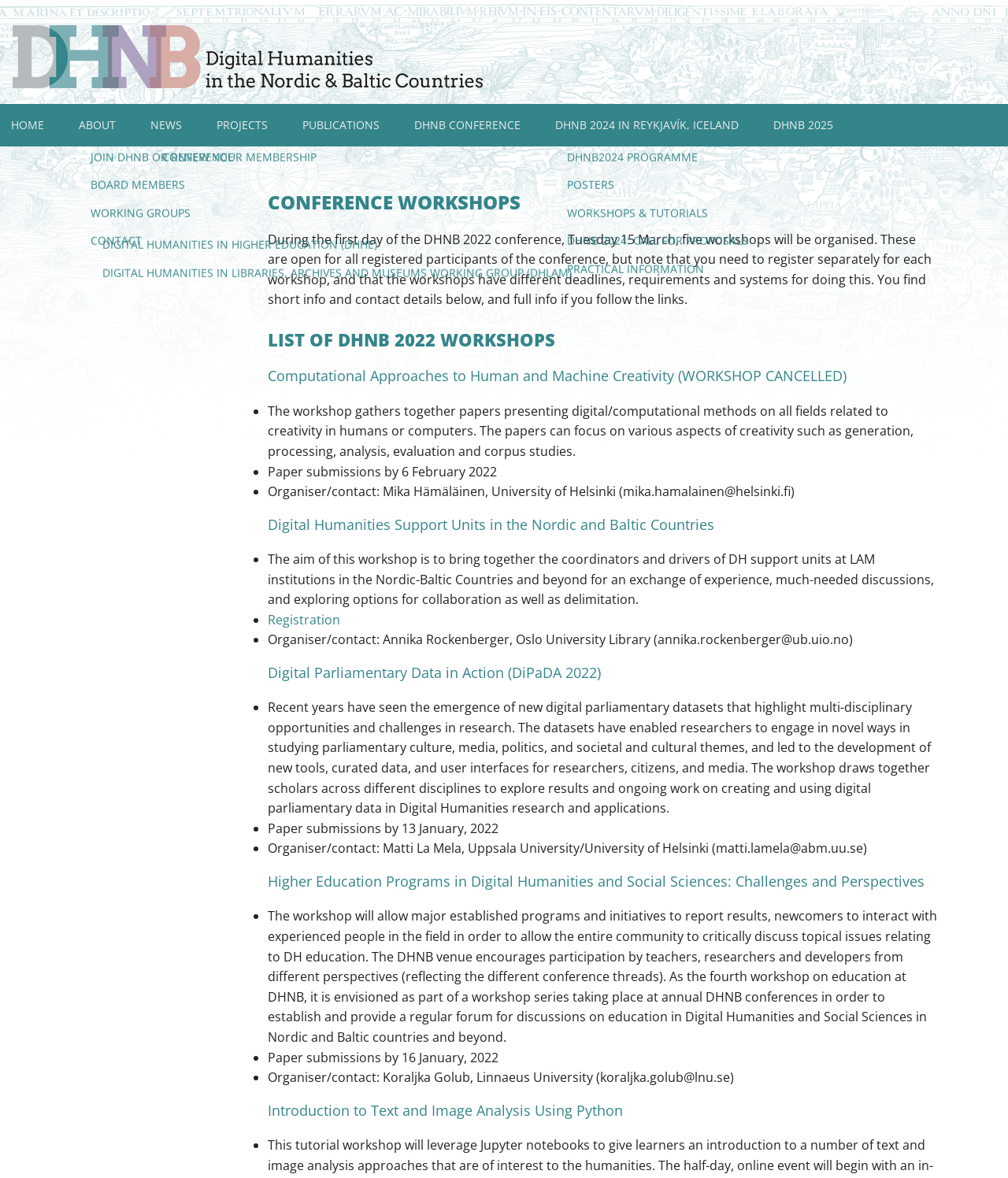Could you provide the bounding box coordinates for the portion of the screen to click to complete this instruction: "Contact the organiser of the Computational Approaches to Human and Machine Creativity workshop"?

[0.266, 0.41, 0.788, 0.425]